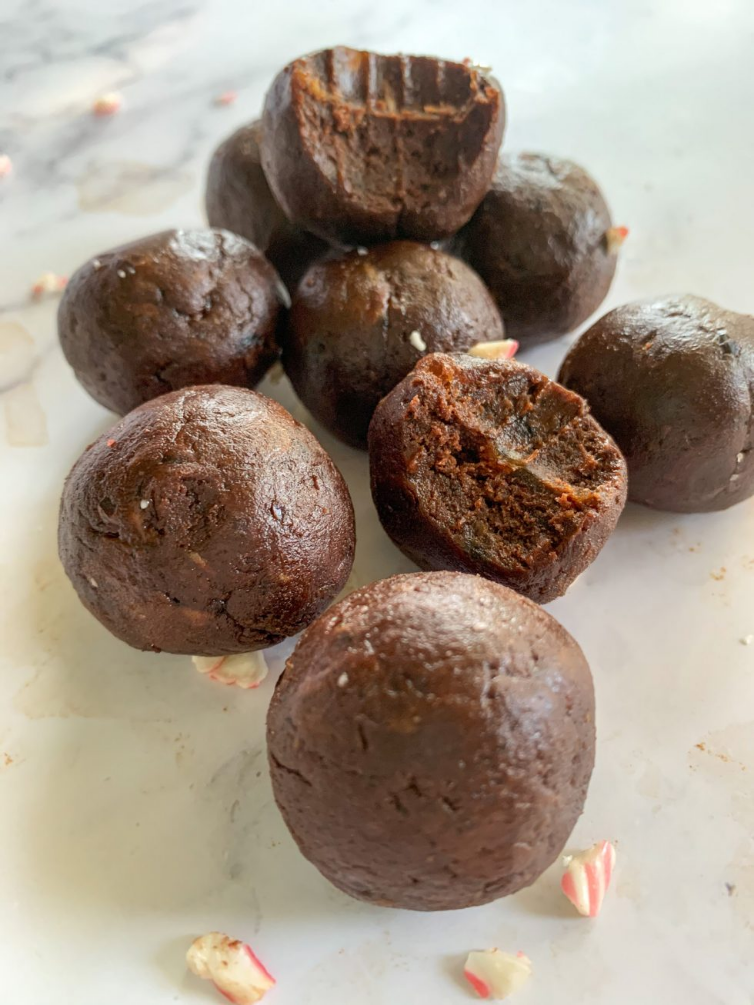What is scattered around the protein balls?
Please provide a comprehensive answer to the question based on the webpage screenshot.

According to the caption, small pieces of crushed peppermint are scattered around the protein balls, hinting at a refreshing flavor twist.